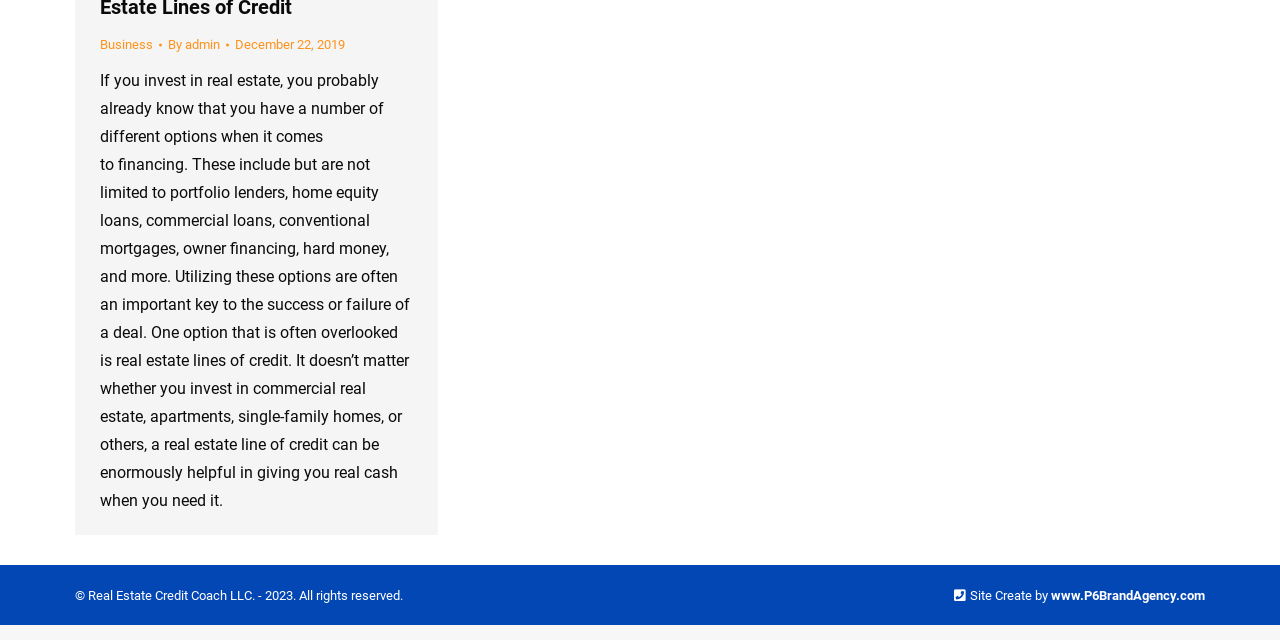Locate the bounding box of the UI element defined by this description: "Go to Top". The coordinates should be given as four float numbers between 0 and 1, formatted as [left, top, right, bottom].

[0.961, 0.922, 0.992, 0.984]